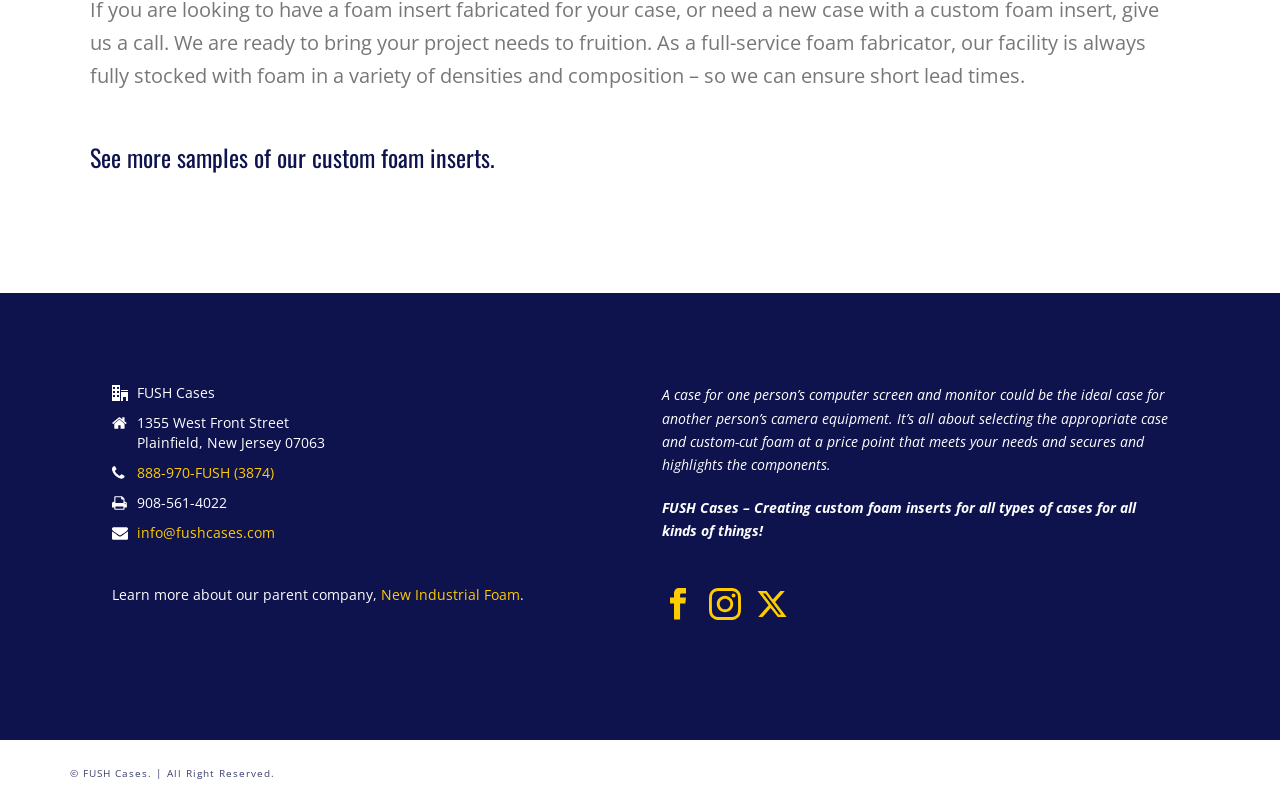Give the bounding box coordinates for this UI element: "alt="facebook" title="facebook"". The coordinates should be four float numbers between 0 and 1, arranged as [left, top, right, bottom].

[0.517, 0.734, 0.542, 0.776]